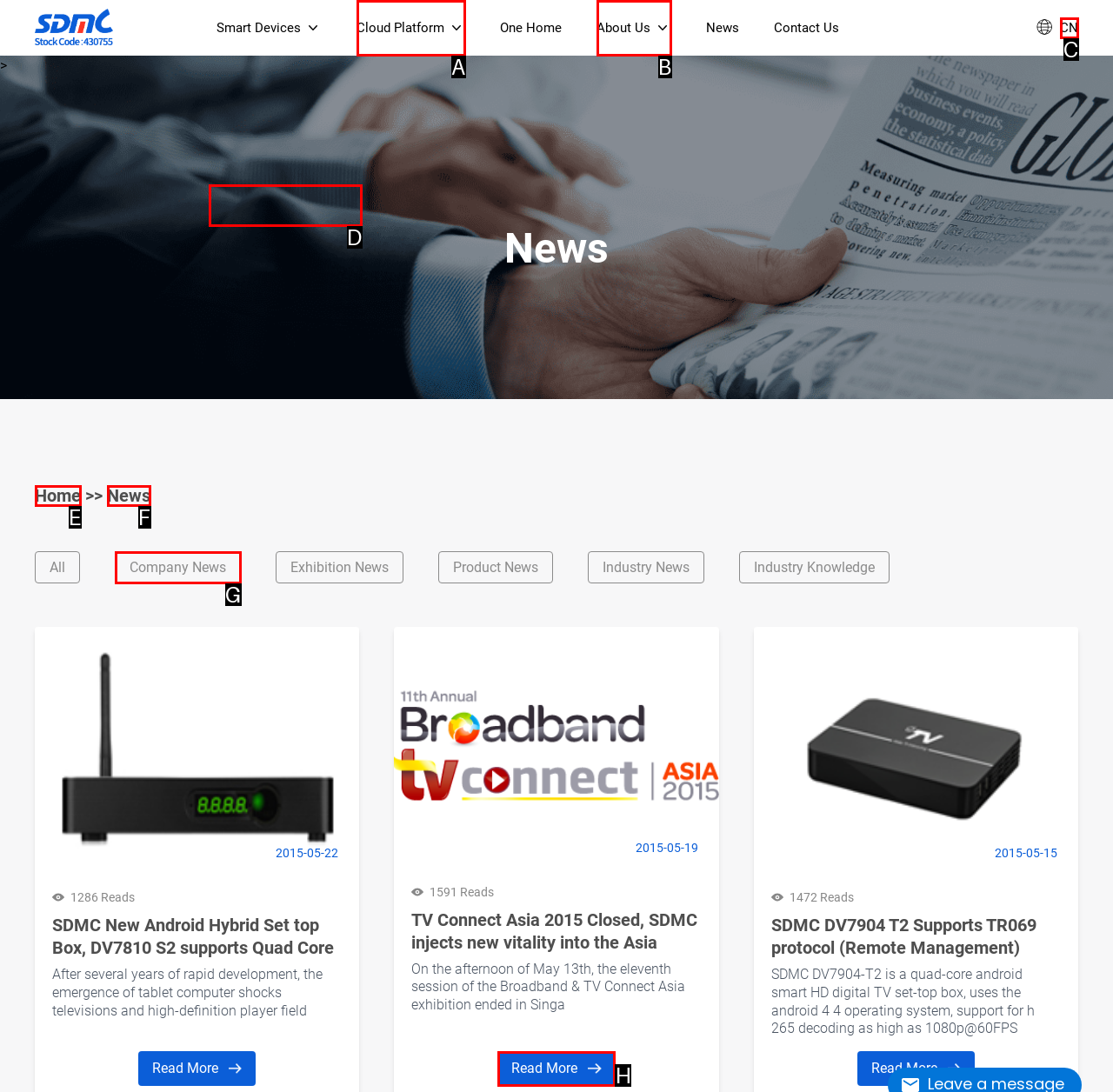Point out the option that best suits the description: Home
Indicate your answer with the letter of the selected choice.

E